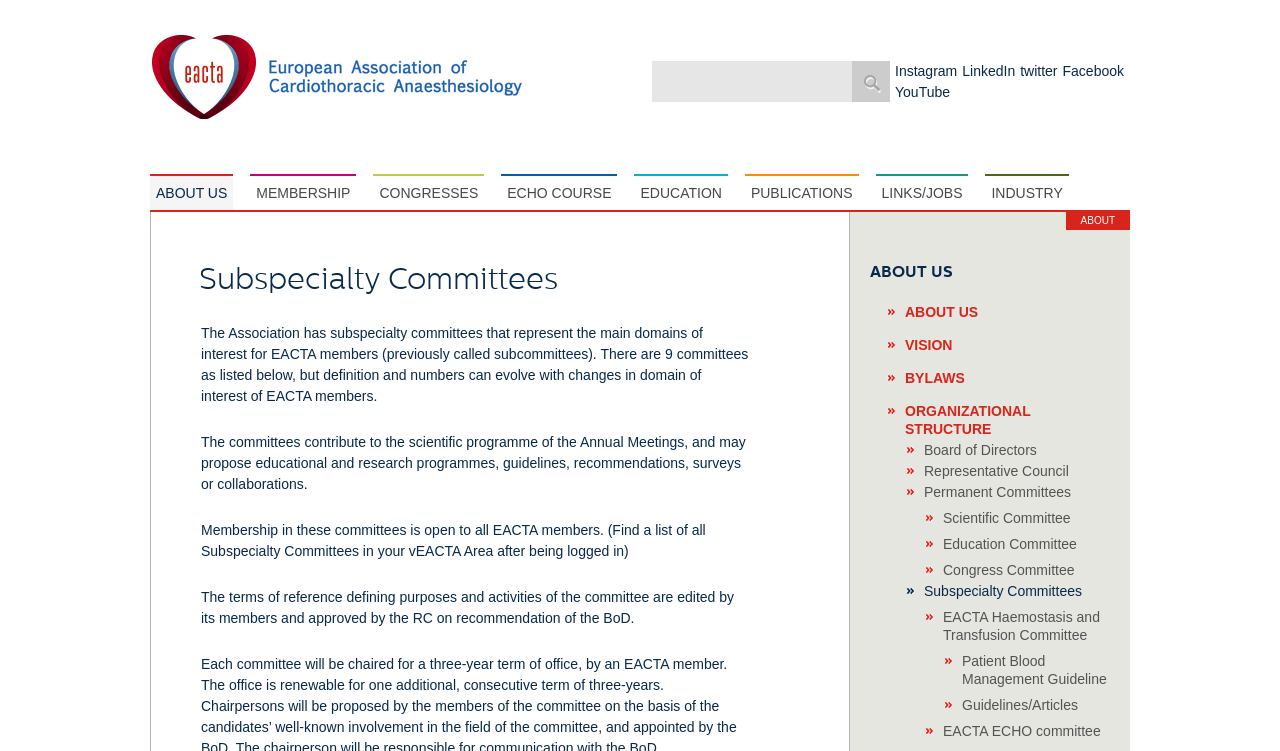Identify the bounding box coordinates of the region I need to click to complete this instruction: "Click the button".

[0.669, 0.081, 0.695, 0.136]